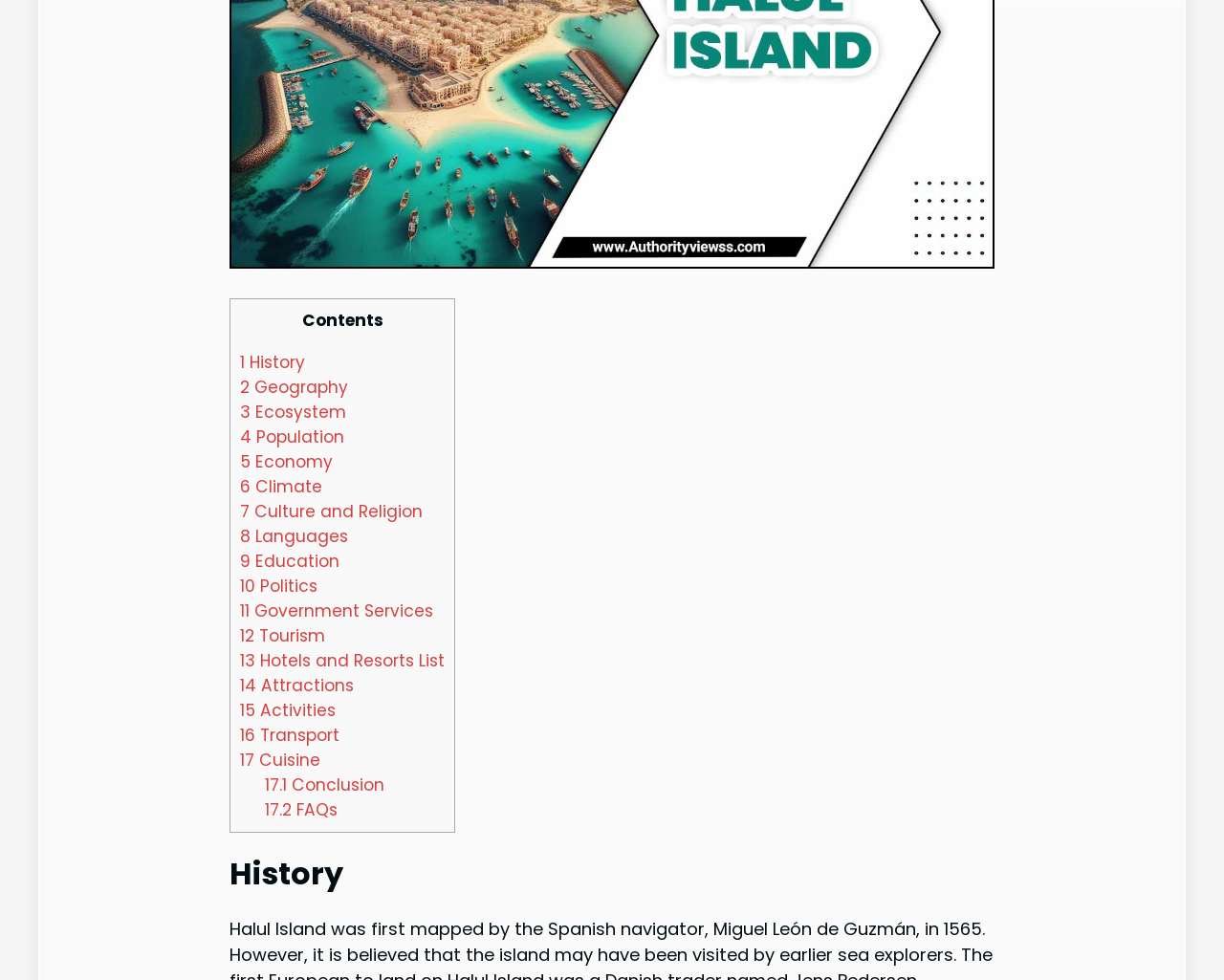Find the bounding box of the UI element described as: "5 Economy". The bounding box coordinates should be given as four float values between 0 and 1, i.e., [left, top, right, bottom].

[0.196, 0.46, 0.272, 0.483]